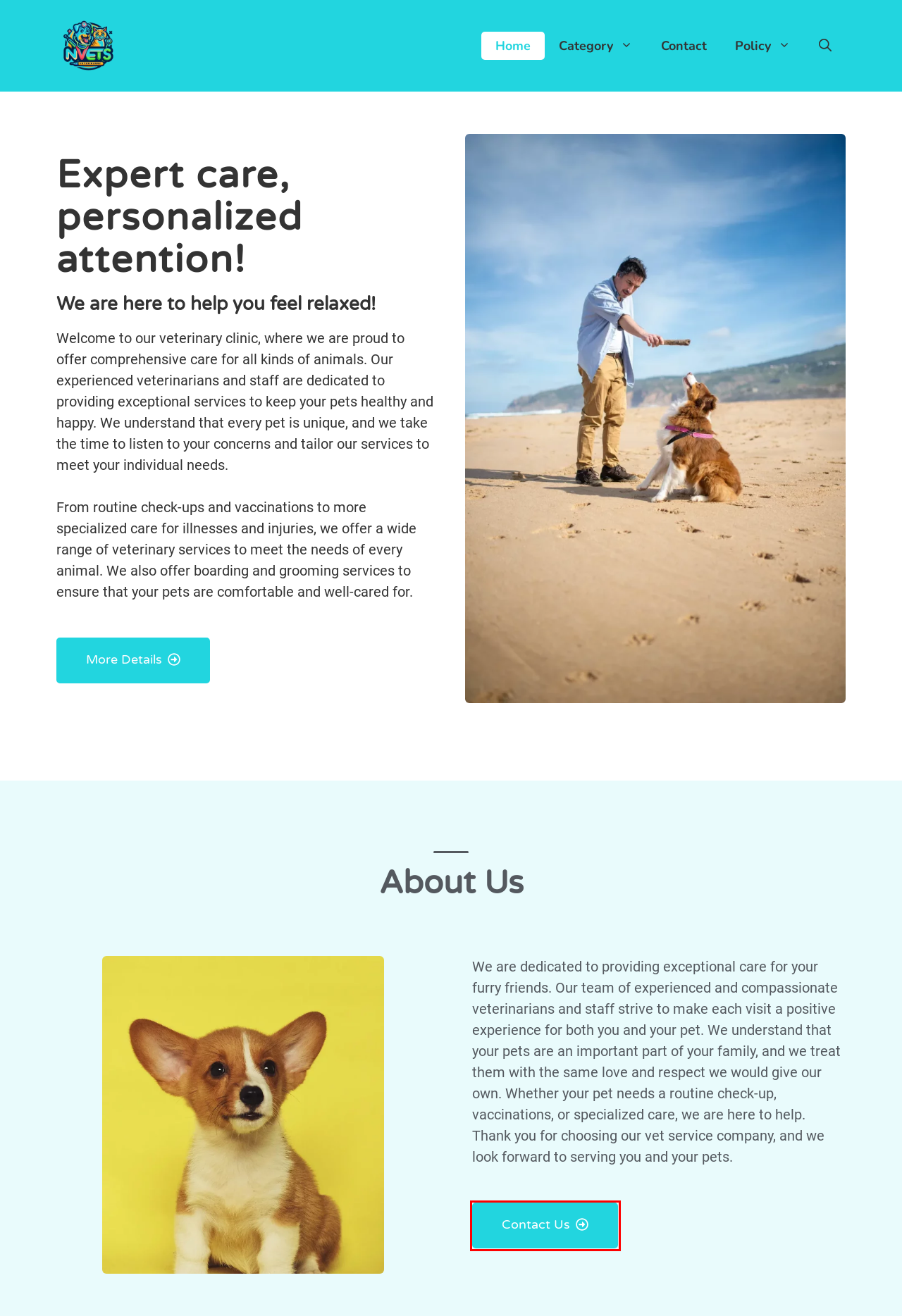Look at the given screenshot of a webpage with a red rectangle bounding box around a UI element. Pick the description that best matches the new webpage after clicking the element highlighted. The descriptions are:
A. Exercise Schedules - Healthy happy pets!
B. Mental Health - Healthy happy pets!
C. Safety Measures - Healthy happy pets!
D. Privacy Policy - Healthy happy pets!
E. Social Aspects - Healthy happy pets!
F. Health and Wellness - Healthy happy pets!
G. Behavioral Training - Healthy happy pets!
H. Contact - Healthy happy pets!

H